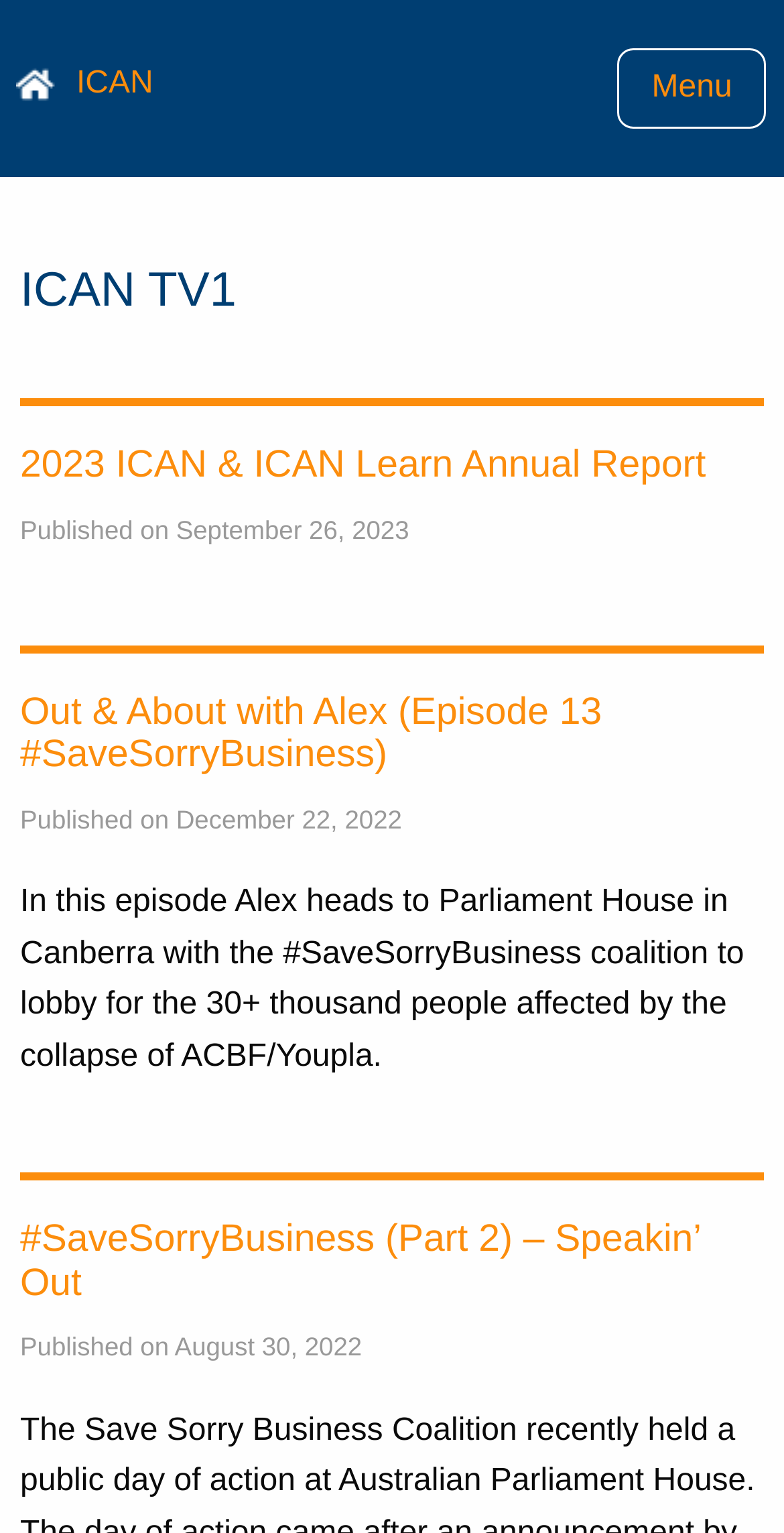Provide an in-depth caption for the contents of the webpage.

The webpage is titled "ICAN TV1 - ICAN" and has a prominent link to "ICAN" at the top left corner. To the right of this link, there is an off-canvas element with a "Menu" label. 

Below the top section, there is a header section with the title "ICAN TV1". 

The main content of the webpage is divided into three sections, each with a heading and a brief description. The first section has a heading "2023 ICAN & ICAN Learn Annual Report" and a link to the report, along with a publication date of September 26, 2023.

The second section has a heading "Out & About with Alex (Episode 13 #SaveSorryBusiness)" and a link to the episode, along with a publication date of December 22, 2022. Below this, there is a brief summary of the episode.

The third section has a heading "#SaveSorryBusiness (Part 2) – Speakin’ Out" and a link to the content, along with a publication date of August 30, 2022.